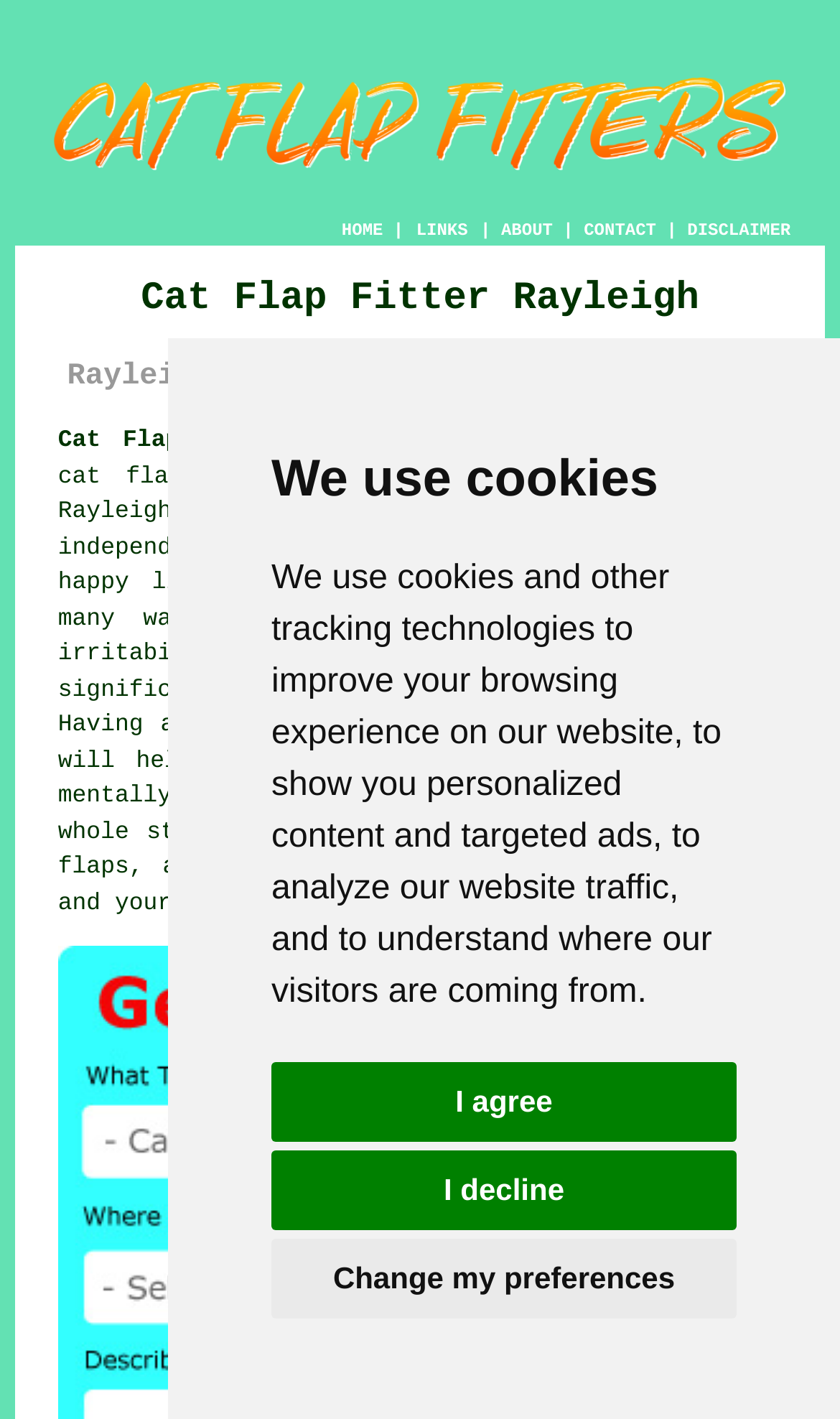What is the location served by this cat flap fitter?
Please use the visual content to give a single word or phrase answer.

Rayleigh, Essex